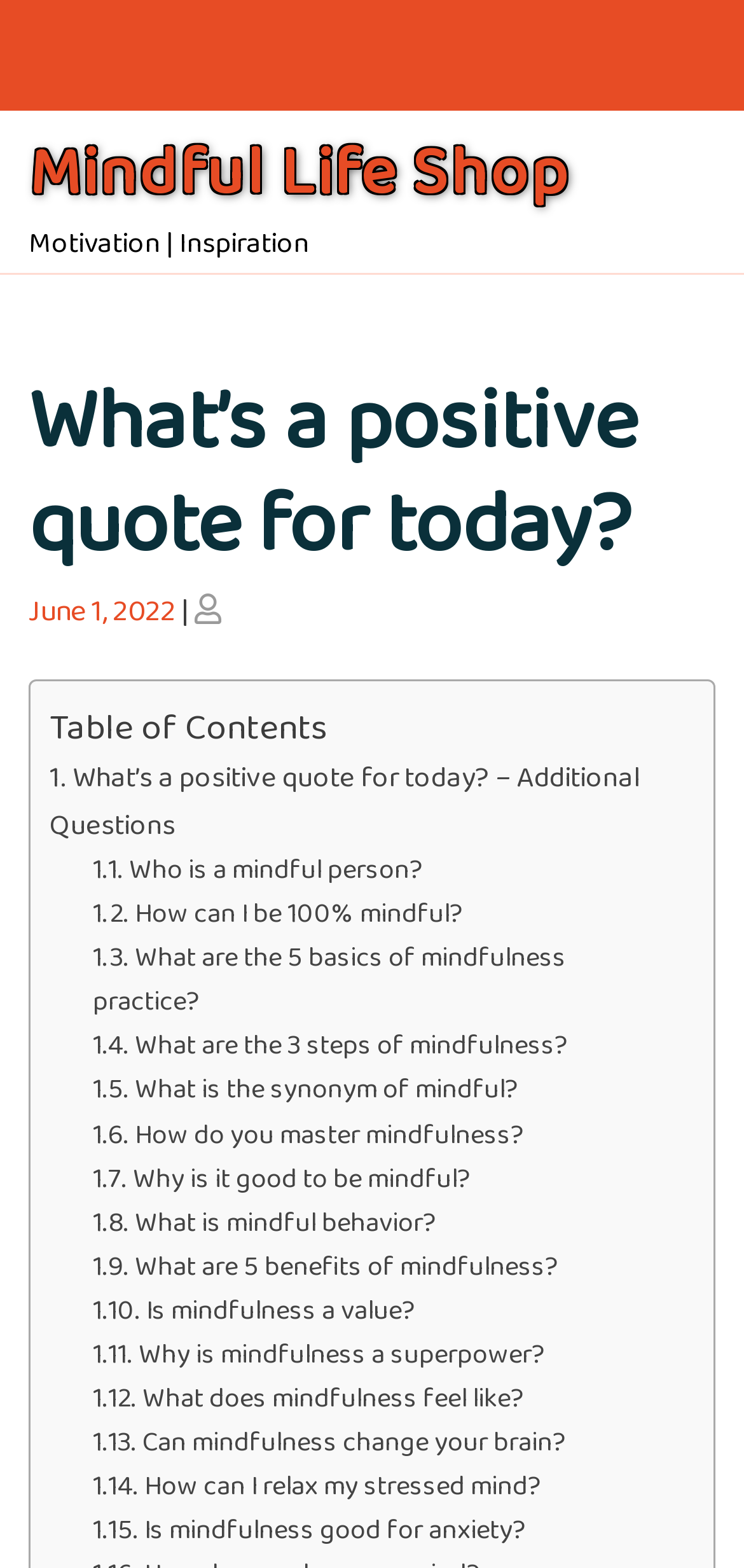Find and specify the bounding box coordinates that correspond to the clickable region for the instruction: "Click on 'Mindful Life Shop'".

[0.038, 0.077, 0.767, 0.14]